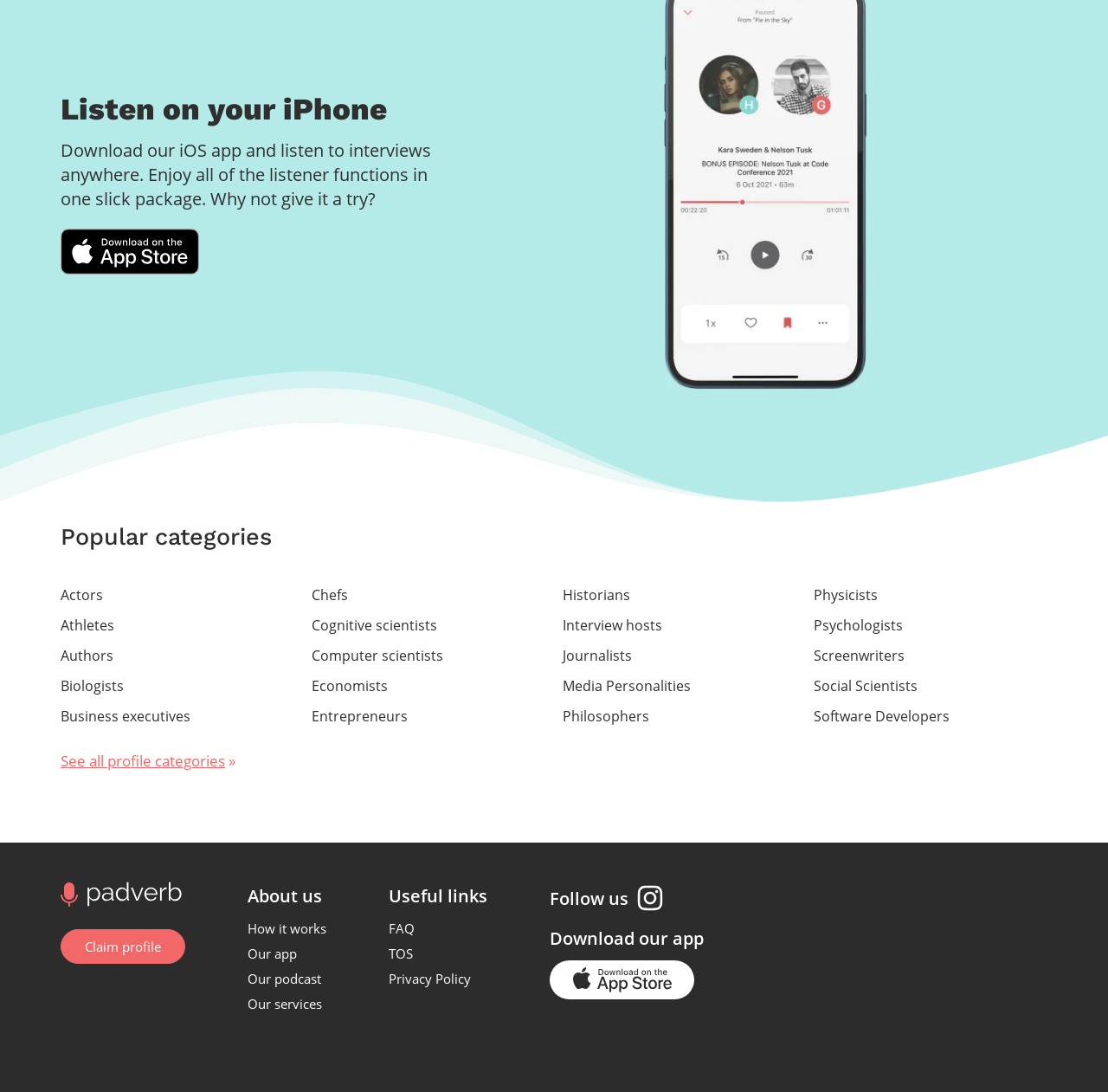Where can I find more information about the app?
Based on the screenshot, provide a one-word or short-phrase response.

Our app